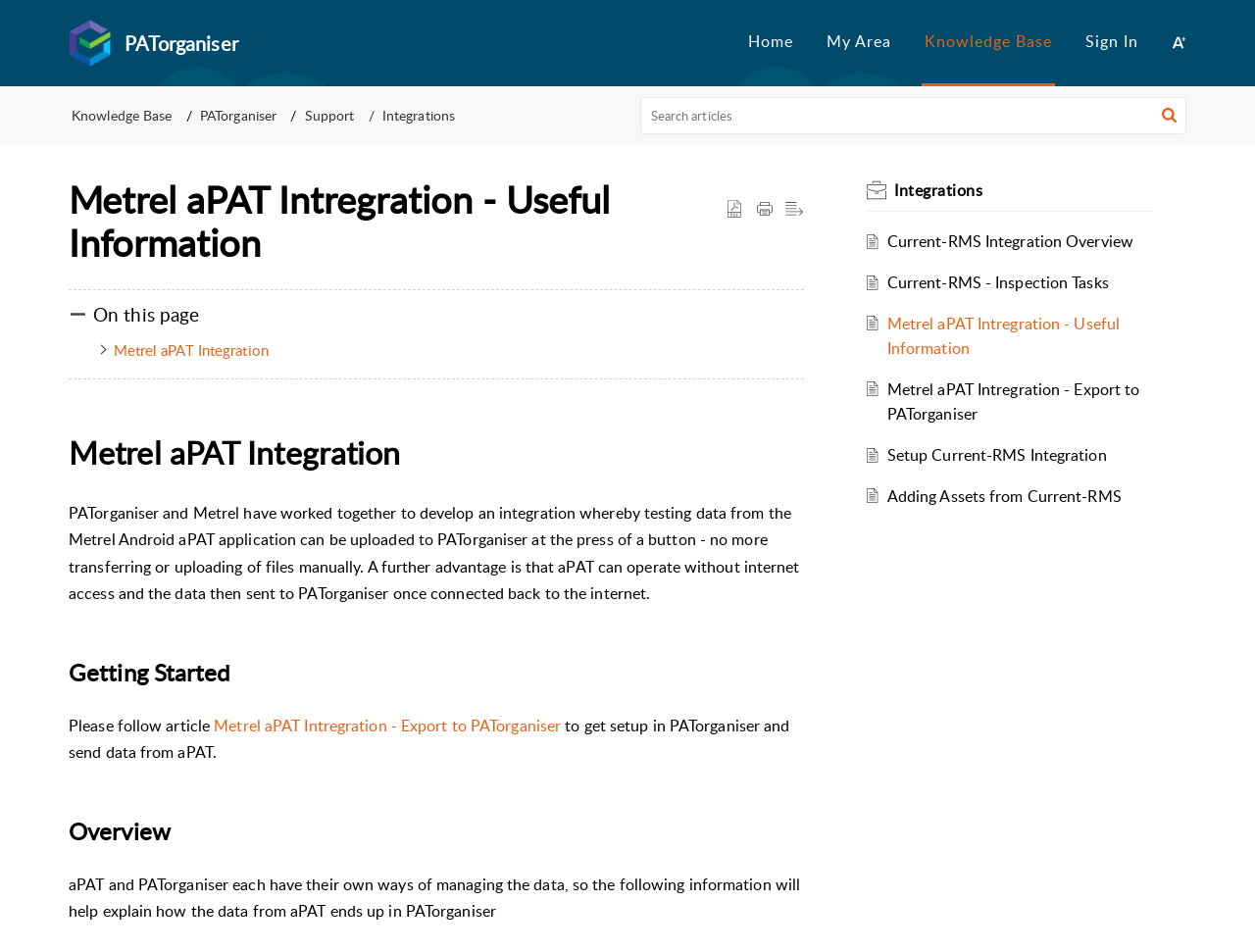Please specify the bounding box coordinates of the area that should be clicked to accomplish the following instruction: "Go to Knowledge Base". The coordinates should consist of four float numbers between 0 and 1, i.e., [left, top, right, bottom].

[0.737, 0.032, 0.838, 0.055]